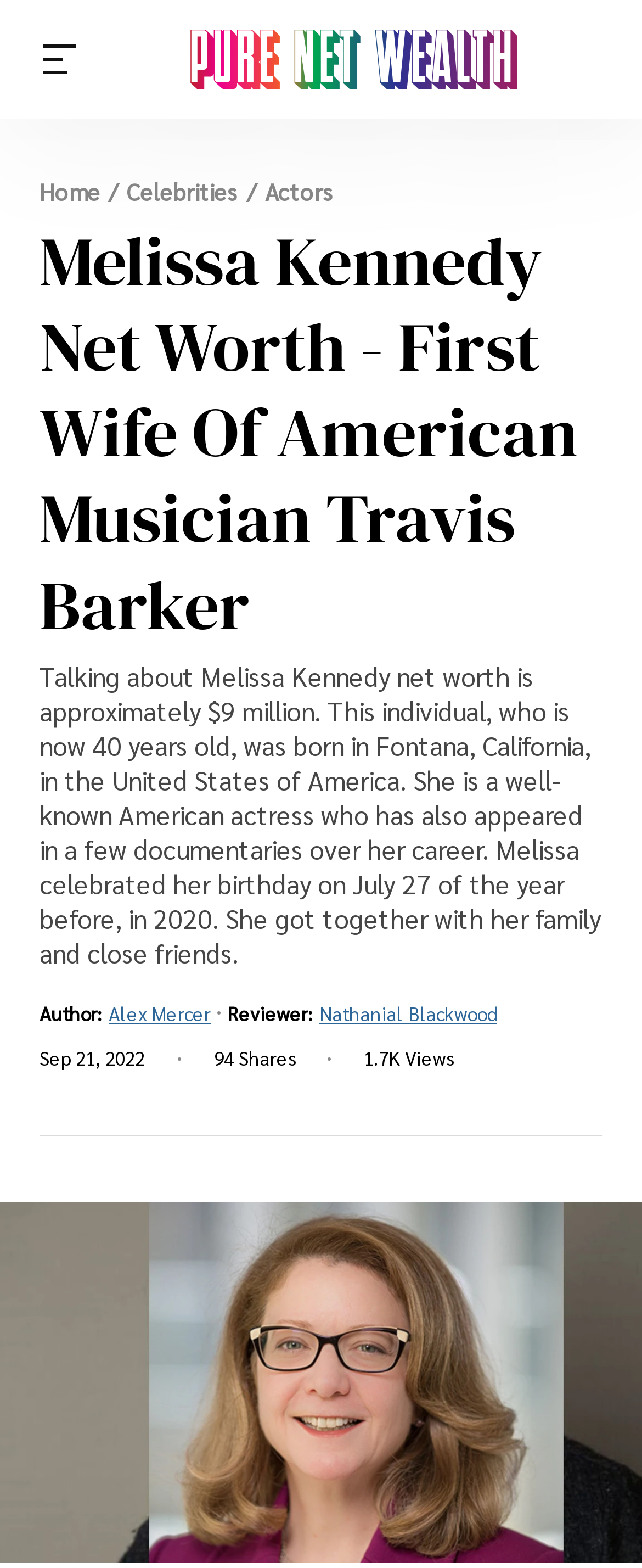Give a concise answer using one word or a phrase to the following question:
Where was Melissa Kennedy born?

Fontana, California